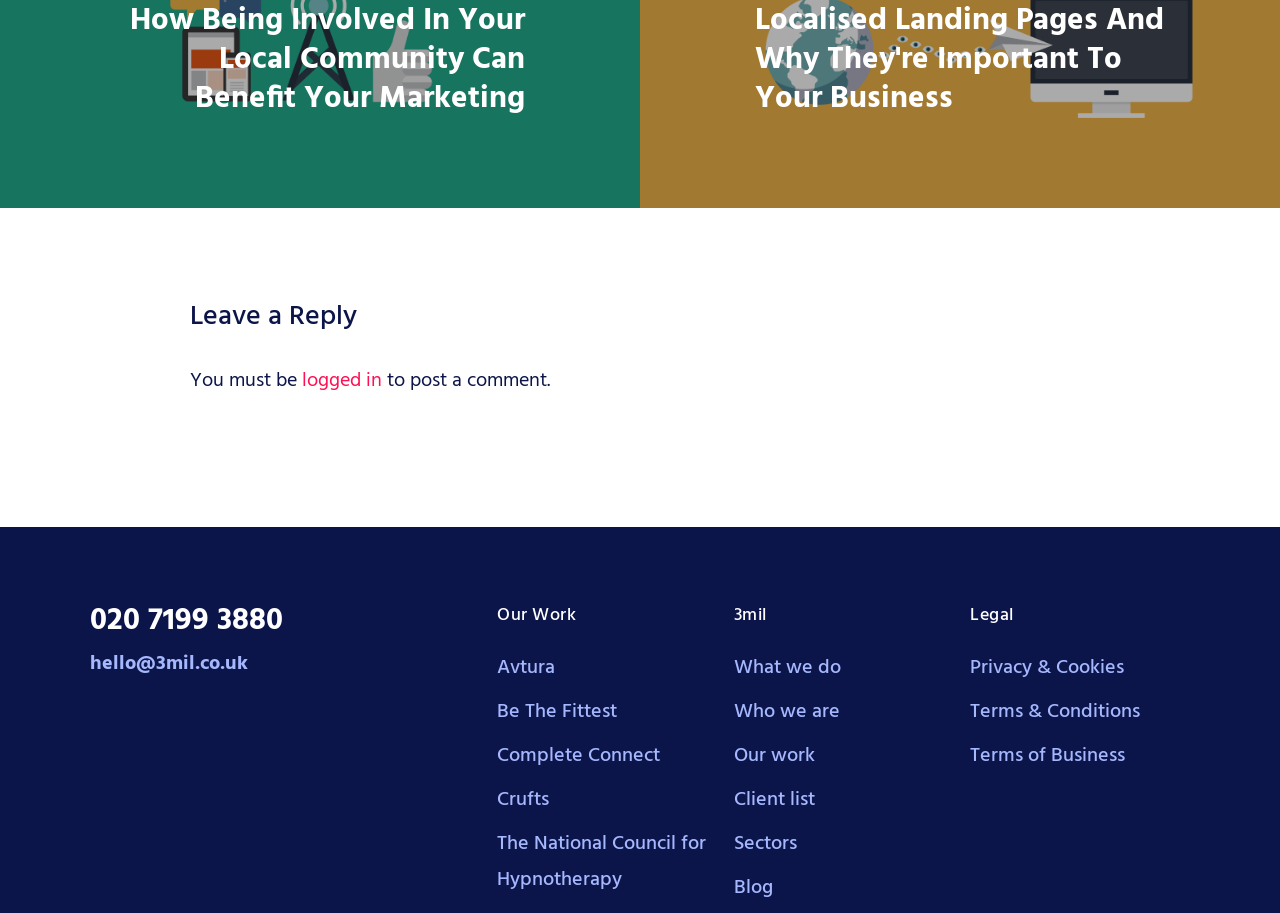Based on the element description Our work, identify the bounding box of the UI element in the given webpage screenshot. The coordinates should be in the format (top-left x, top-left y, bottom-right x, bottom-right y) and must be between 0 and 1.

[0.573, 0.81, 0.636, 0.846]